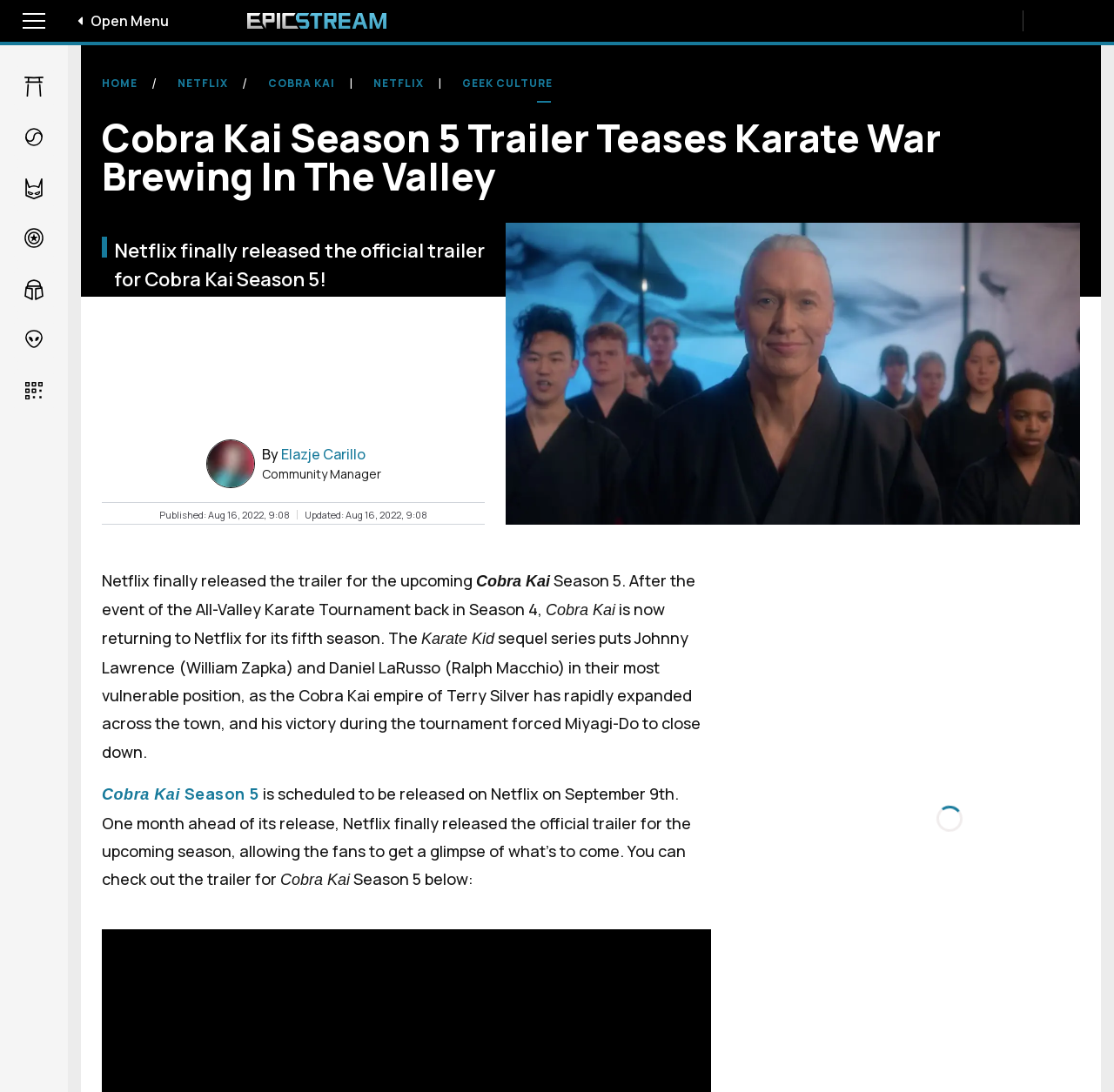Provide a one-word or short-phrase response to the question:
When is Cobra Kai Season 5 scheduled to be released on Netflix?

September 9th